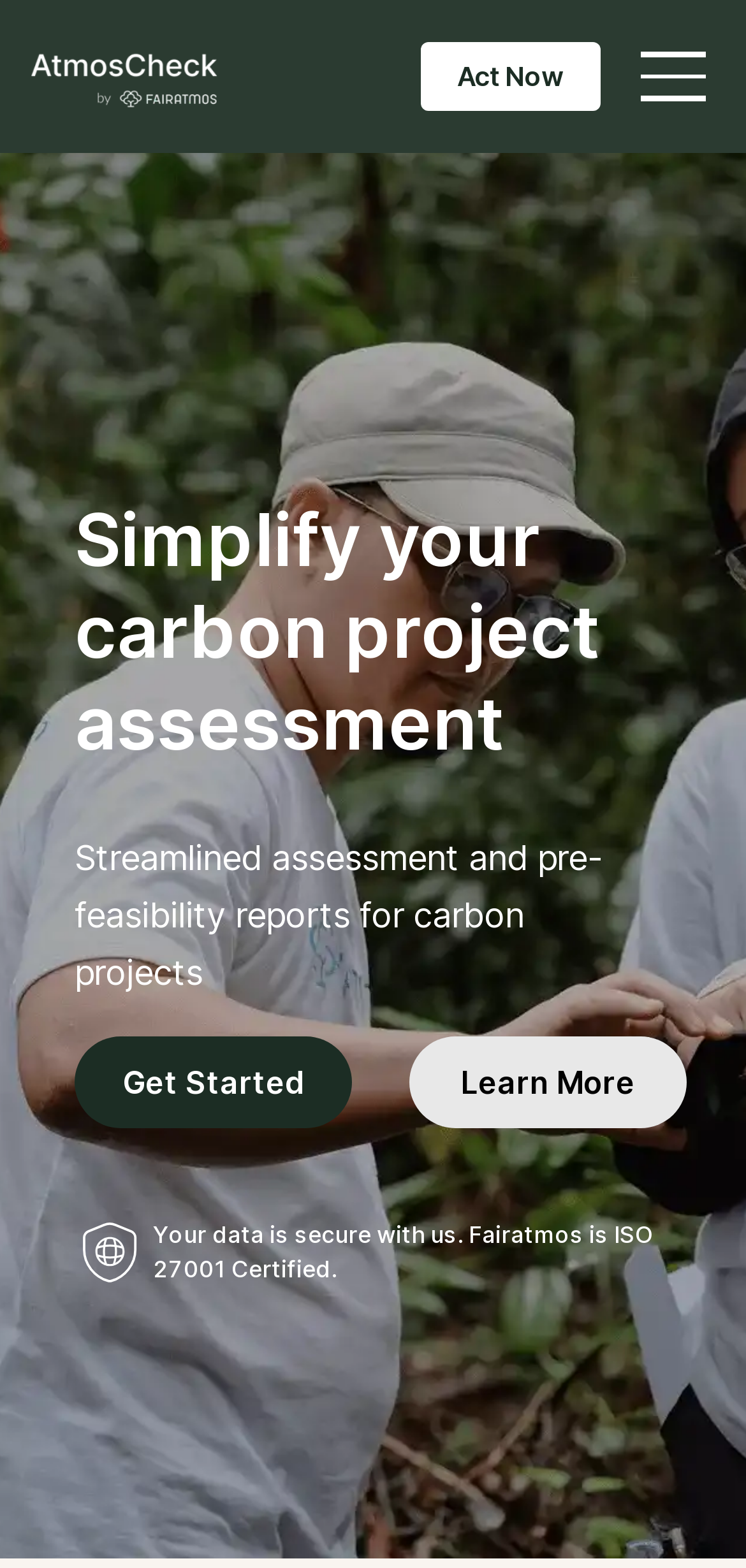What is the name of the image at the top of the page?
Give a one-word or short-phrase answer derived from the screenshot.

Fairatmos Atmoscheck